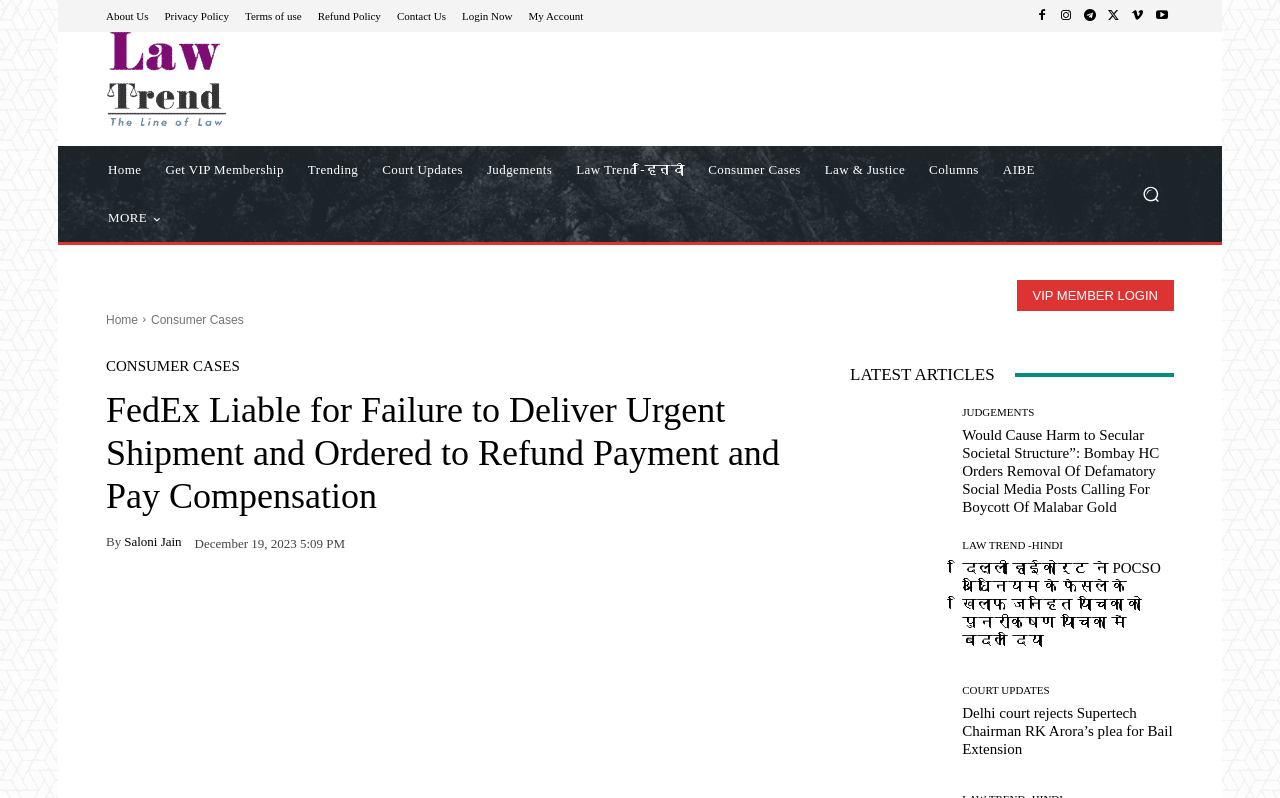Please find the bounding box for the following UI element description. Provide the coordinates in (top-left x, top-left y, bottom-right x, bottom-right y) format, with values between 0 and 1: Get VIP Membership

[0.12, 0.183, 0.231, 0.243]